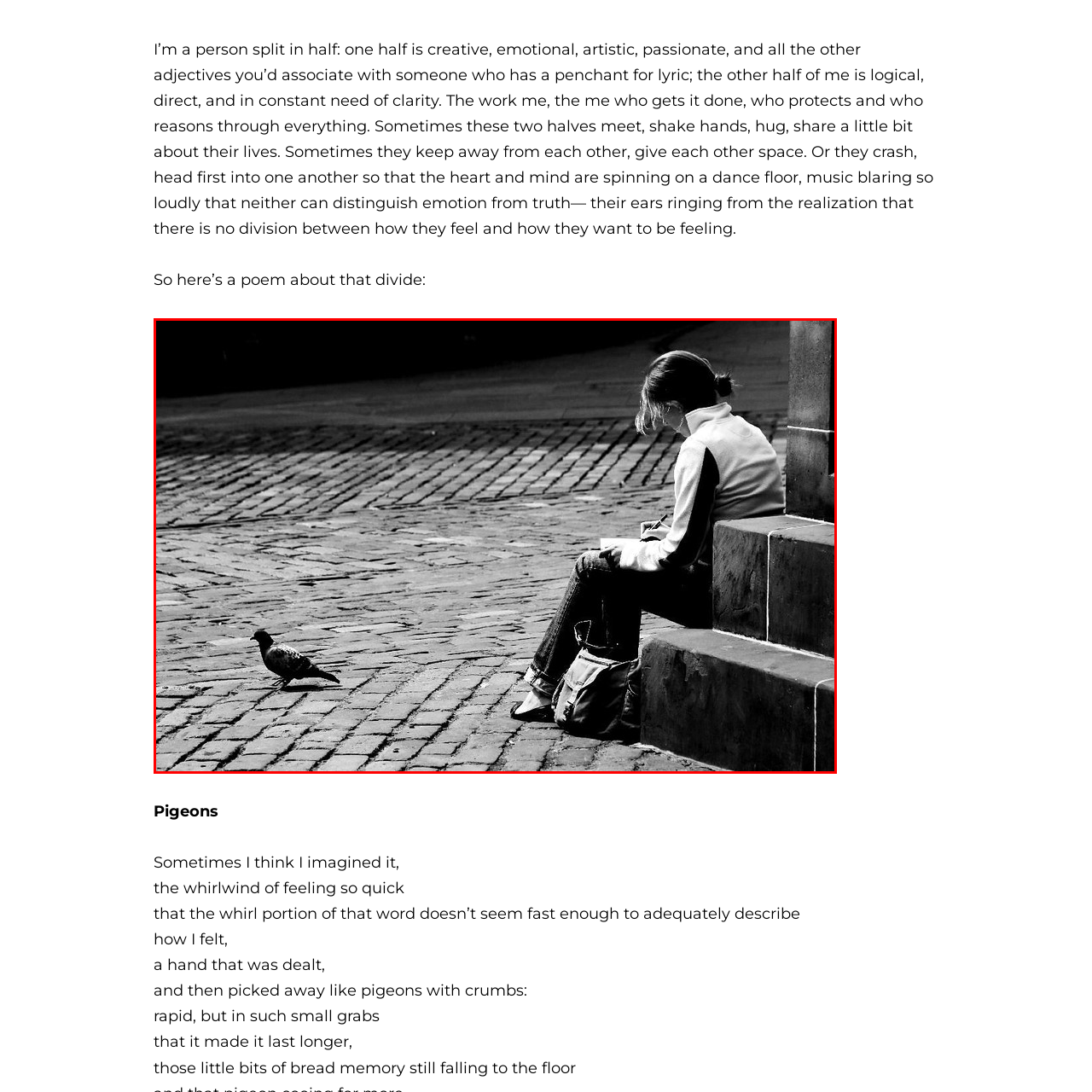What is the woman doing with the notebook?
Inspect the image area bounded by the red box and answer the question with a single word or a short phrase.

Sketching or writing